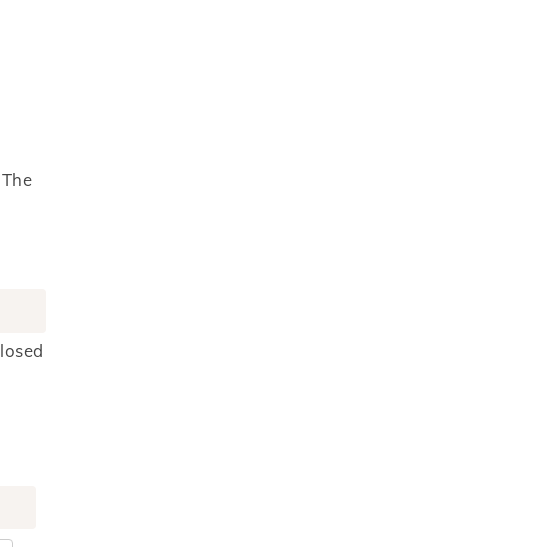What is the aesthetic of the wedding invitation?
Use the information from the image to give a detailed answer to the question.

The caption states that the wedding invitation not only serves as an essential detail for the special day but also reflects a modern industrial feel, ideal for couples looking to make a stylish statement.